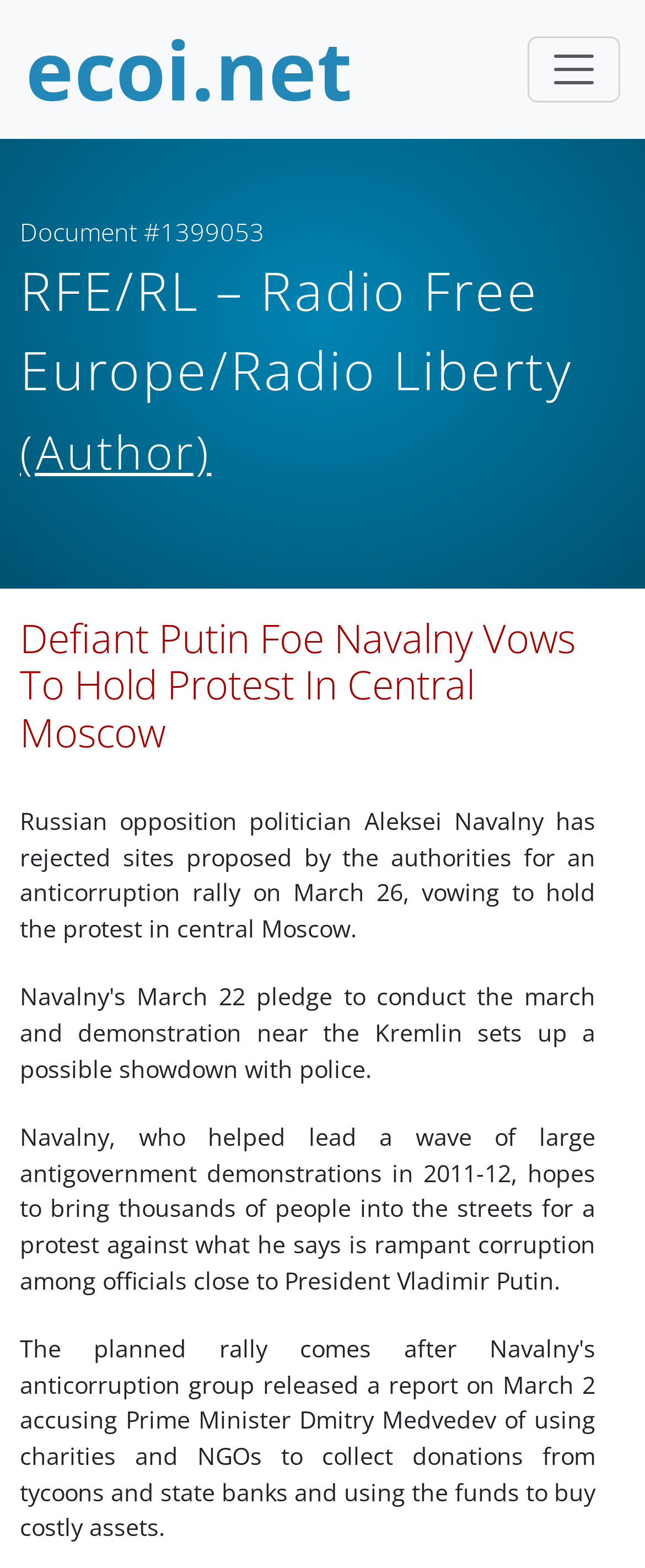Who is the Russian opposition politician mentioned in the article?
Look at the image and answer the question using a single word or phrase.

Aleksei Navalny